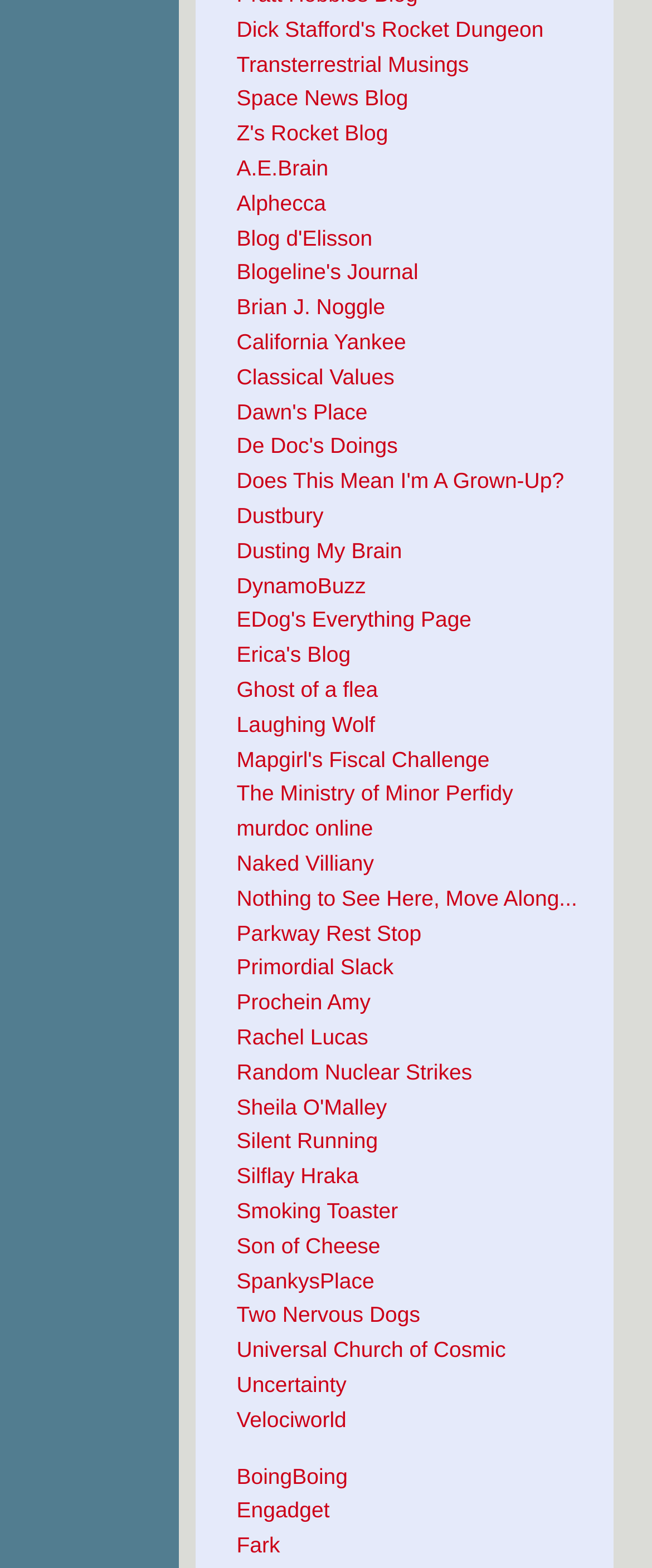Using the format (top-left x, top-left y, bottom-right x, bottom-right y), and given the element description, identify the bounding box coordinates within the screenshot: Universal Church of Cosmic Uncertainty

[0.363, 0.853, 0.776, 0.891]